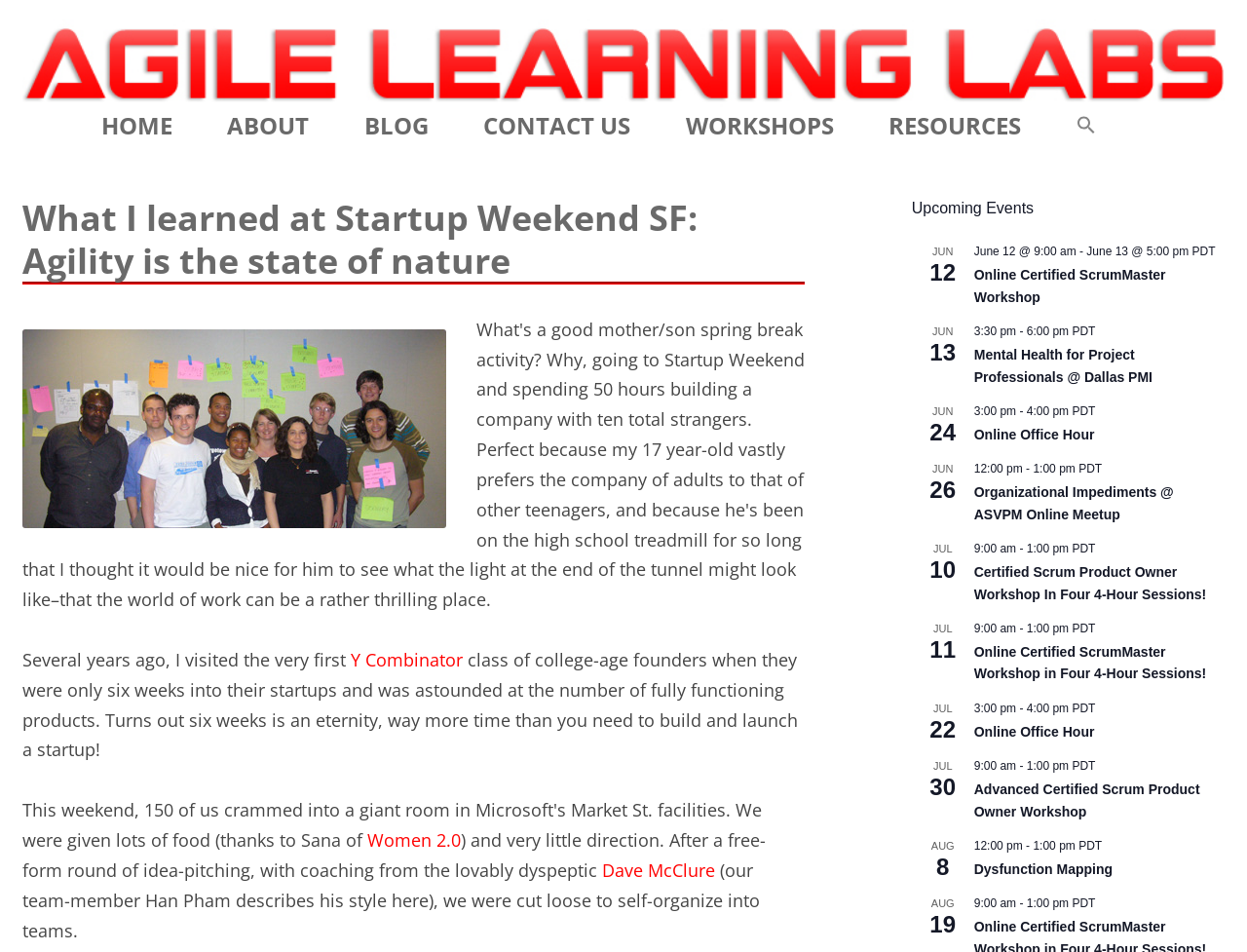Locate the bounding box coordinates of the area where you should click to accomplish the instruction: "Search for something".

[0.863, 0.114, 0.879, 0.15]